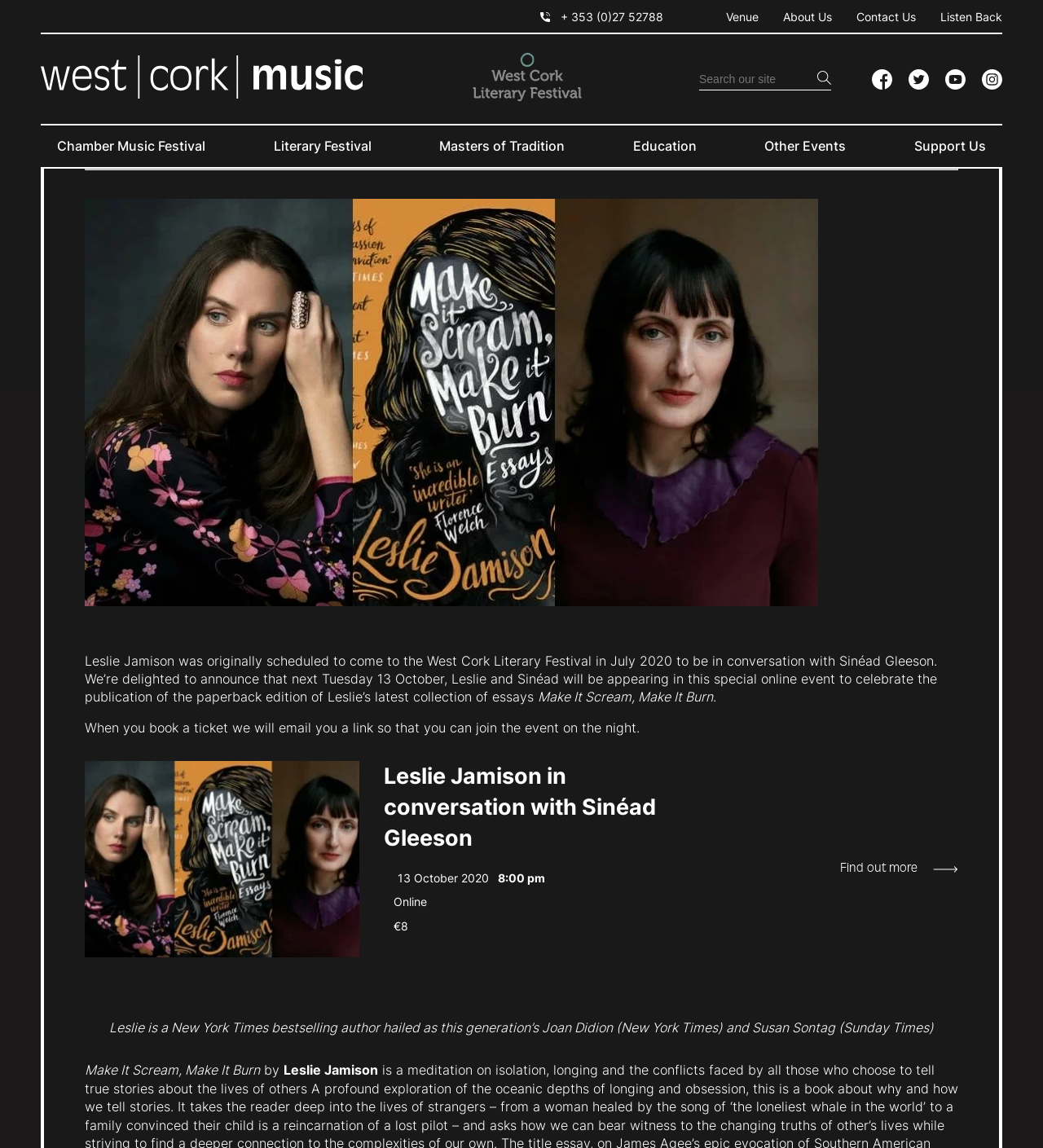Determine the bounding box coordinates of the clickable area required to perform the following instruction: "Contact Us". The coordinates should be represented as four float numbers between 0 and 1: [left, top, right, bottom].

[0.798, 0.009, 0.878, 0.021]